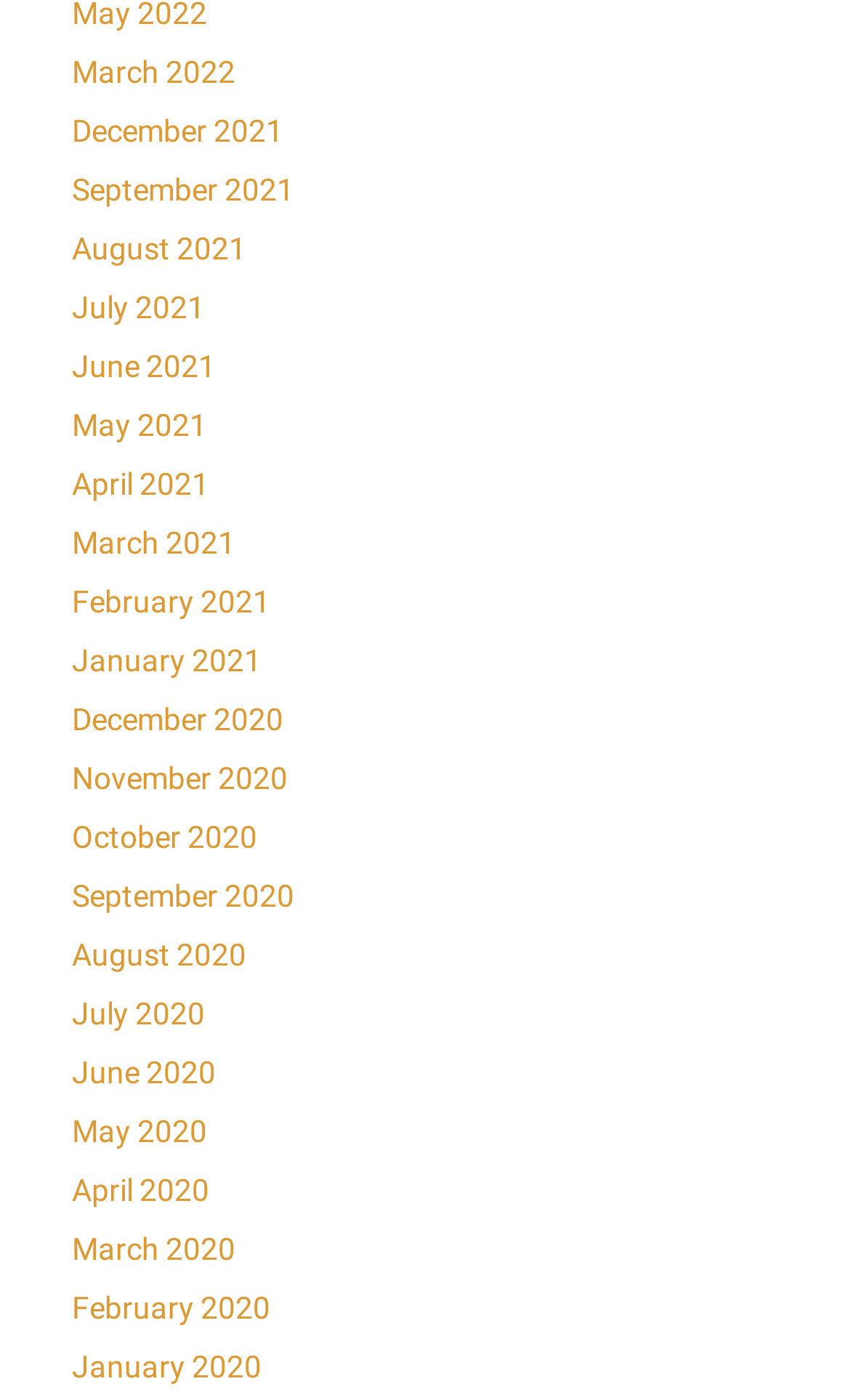How many links are there on the webpage?
Based on the image, give a concise answer in the form of a single word or short phrase.

19